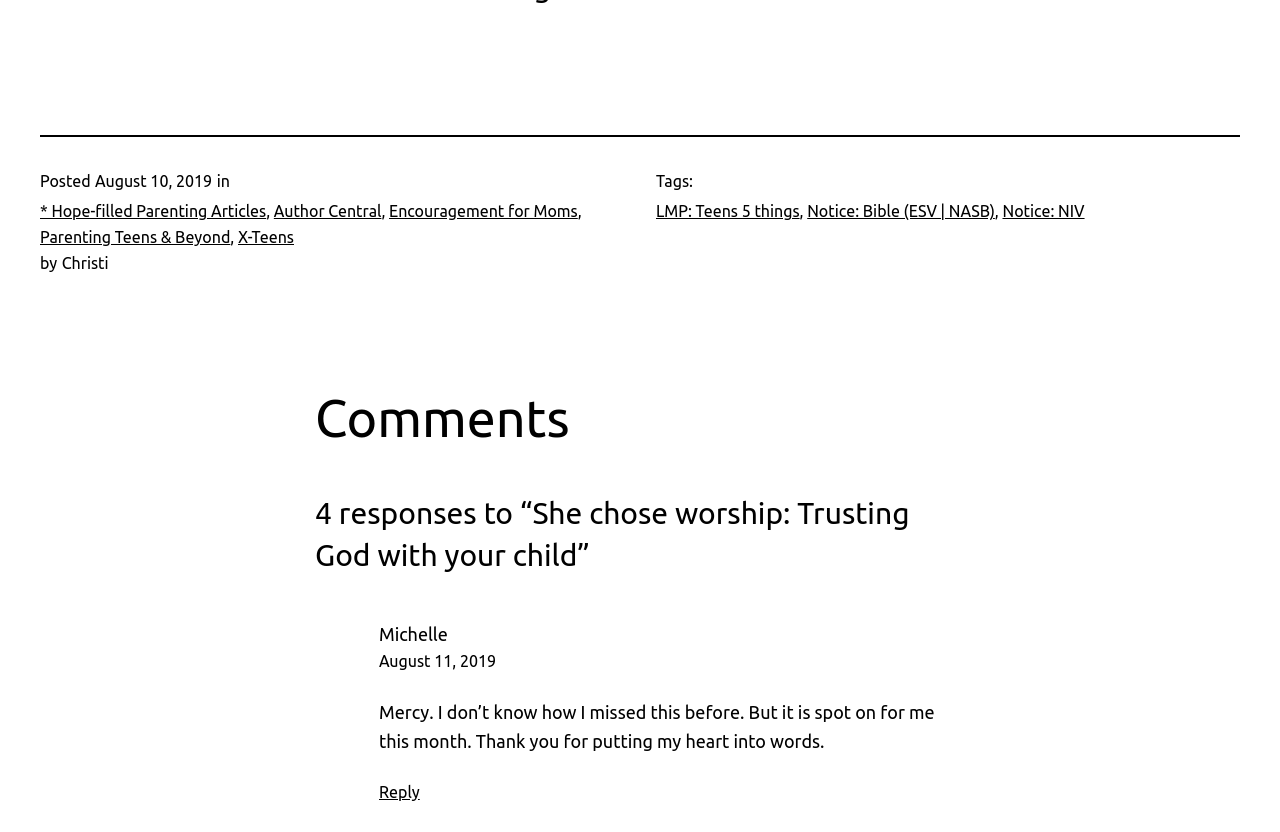Who is the author of the article?
Answer the question with as much detail as possible.

I found the author of the article by looking at the static text 'by' followed by the static text 'Christi', which is located near the top of the page.